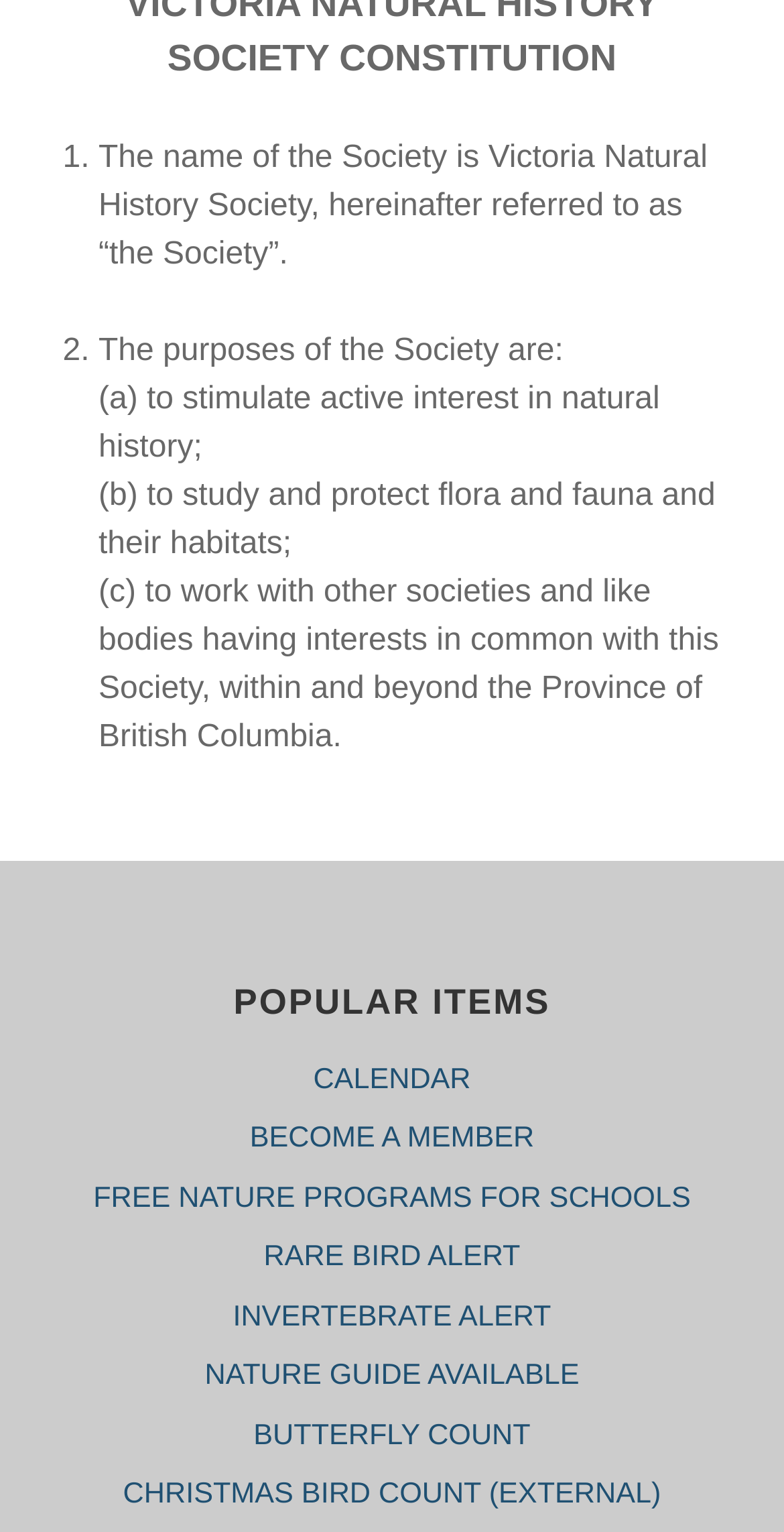What is the first popular item?
Please provide a detailed and comprehensive answer to the question.

The popular items are listed under the heading 'POPULAR ITEMS', and the first item is a link labeled 'CALENDAR'.